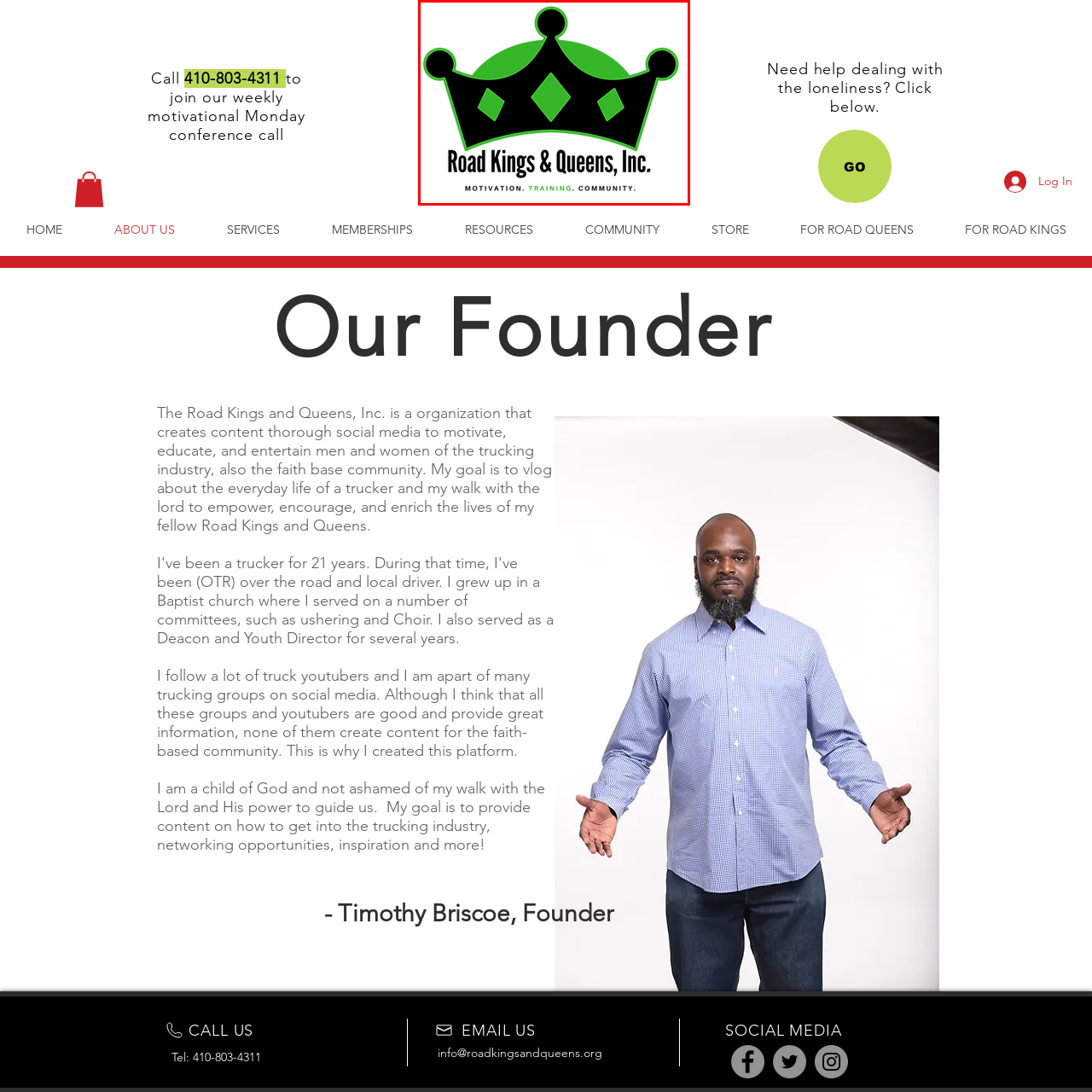What does the logo's color scheme represent?
Consider the portion of the image within the red bounding box and answer the question as detailed as possible, referencing the visible details.

The vibrant green and striking black colors enhance the logo's visibility and appeal, embodying the dynamism and strength of the community it serves.